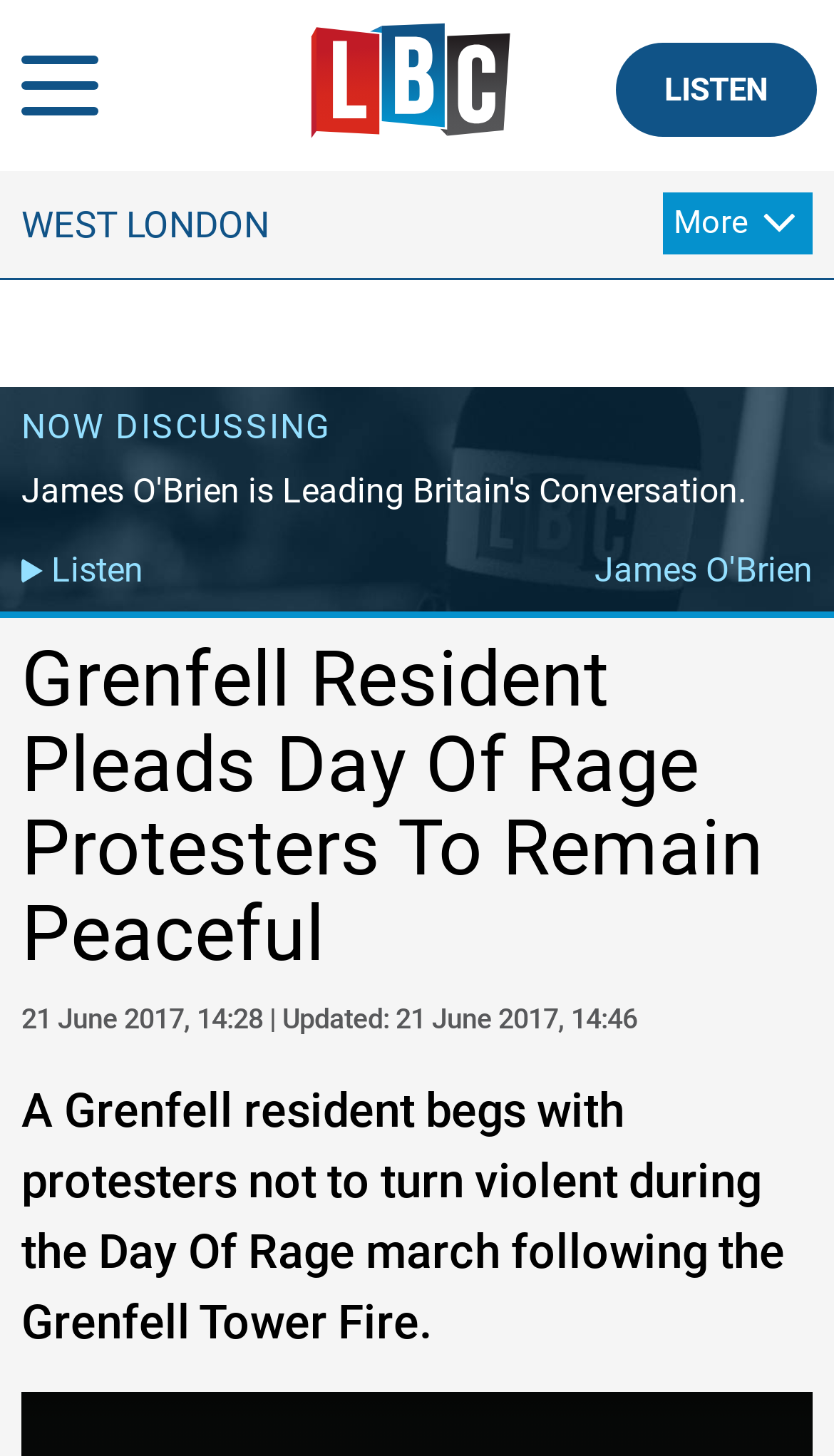What is the contact method mentioned?
Using the image as a reference, give a one-word or short phrase answer.

Phone, Text, WhatsApp